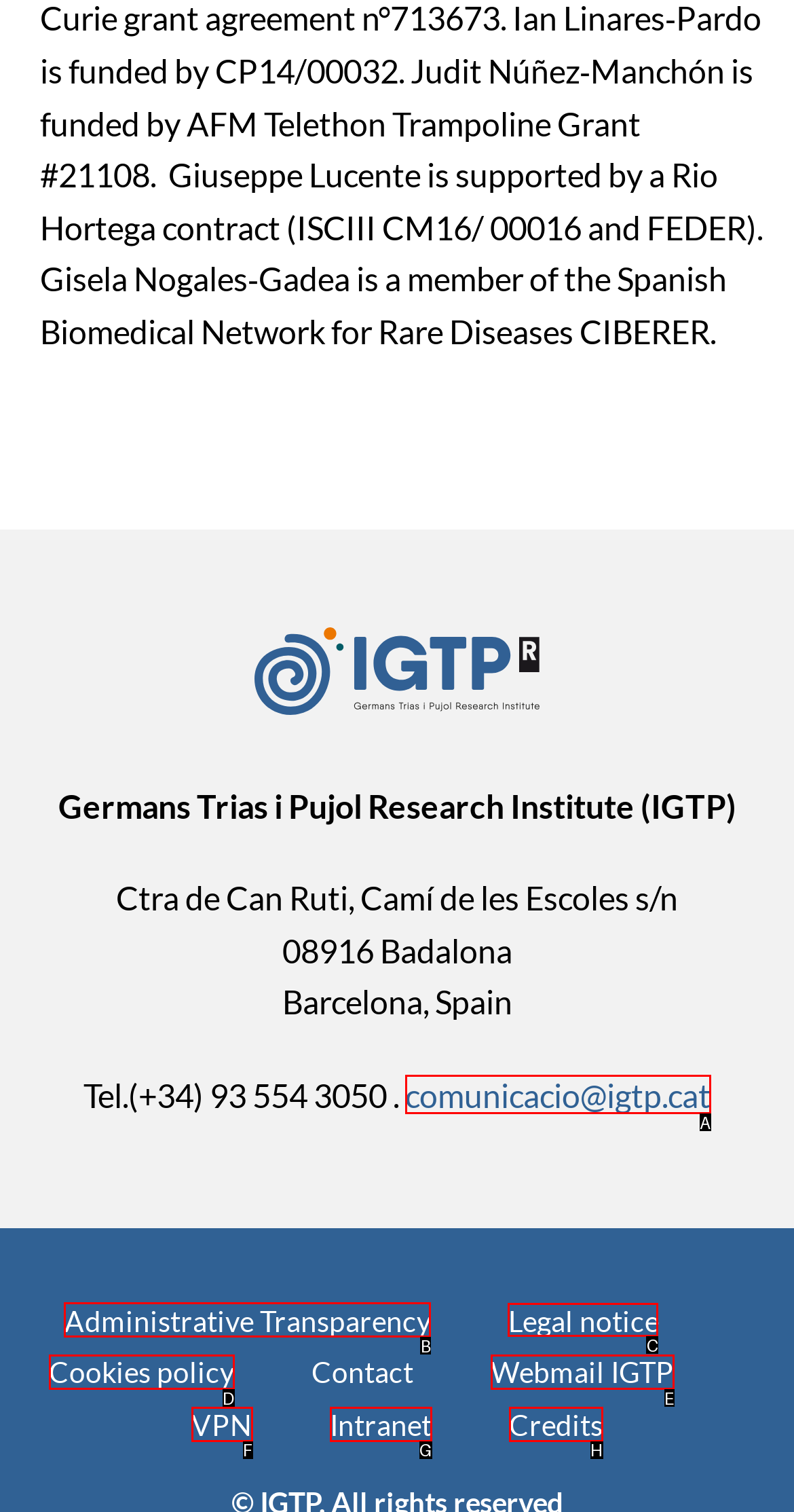Determine which option should be clicked to carry out this task: visit the second link
State the letter of the correct choice from the provided options.

None